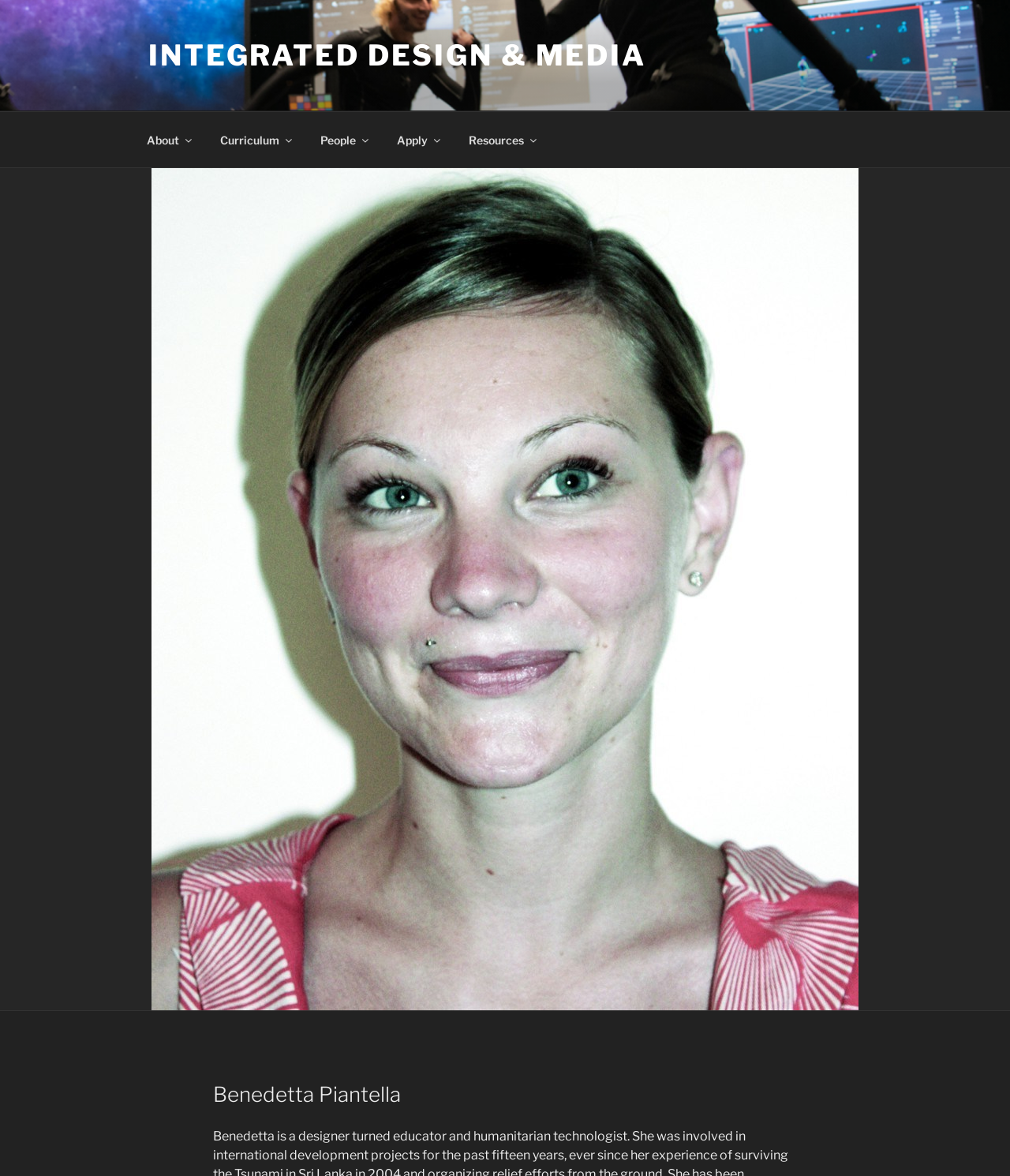Given the webpage screenshot, identify the bounding box of the UI element that matches this description: "input value="1" name="products_qty" value="1"".

None